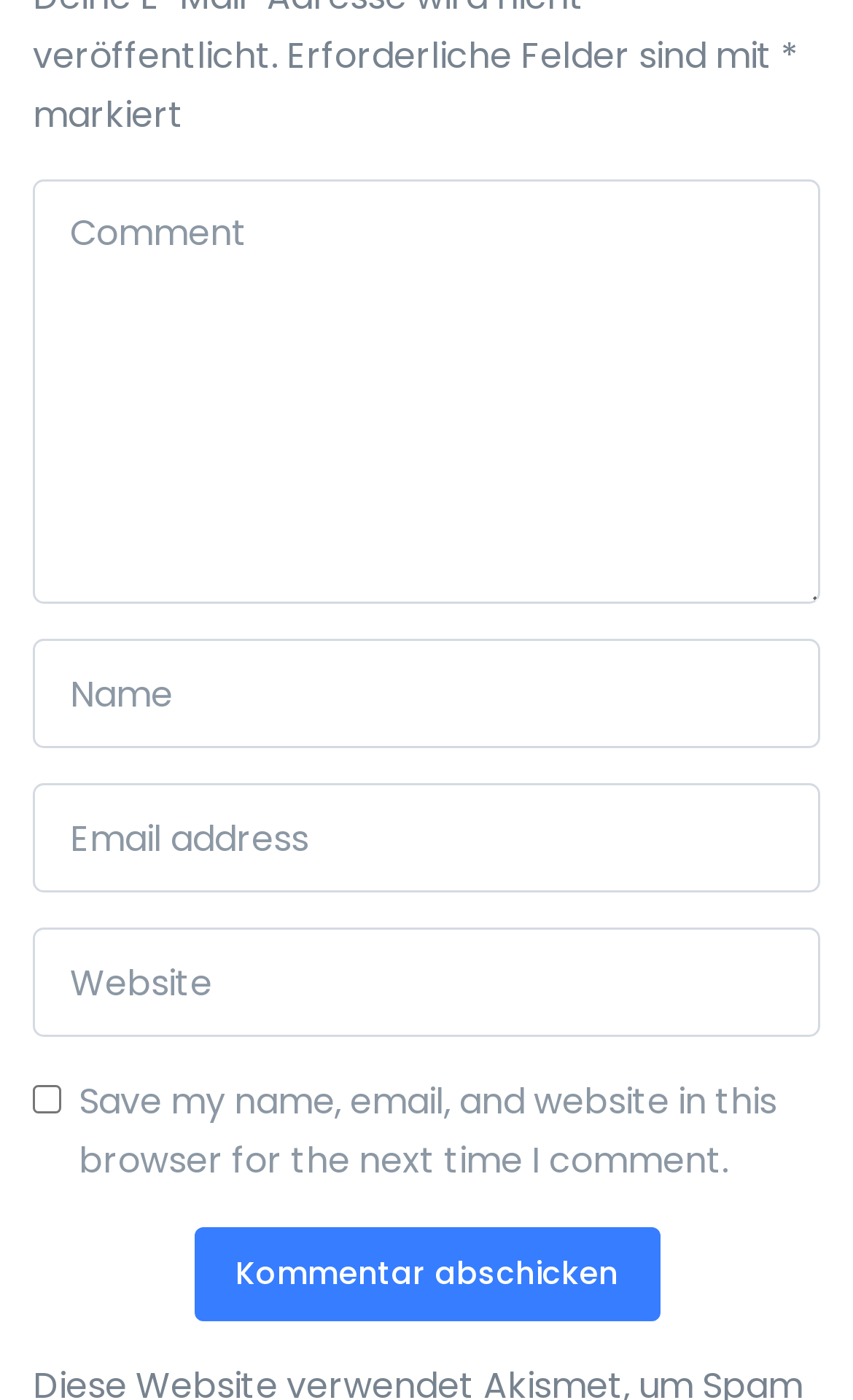Identify the bounding box of the HTML element described here: "name="comment" placeholder="Comment"". Provide the coordinates as four float numbers between 0 and 1: [left, top, right, bottom].

[0.038, 0.128, 0.962, 0.432]